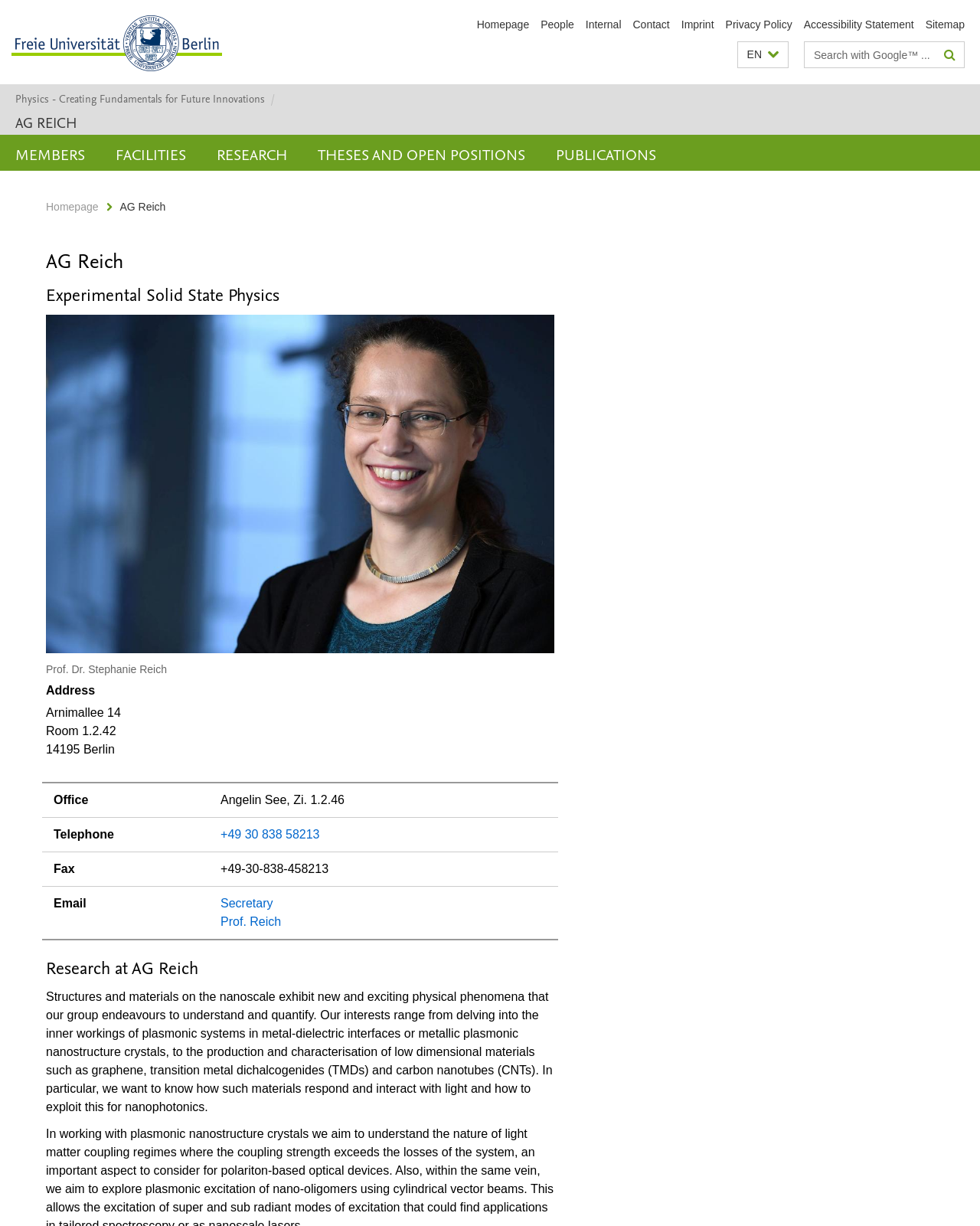What is the location of AG Reich's office?
Give a thorough and detailed response to the question.

I found the location by reading the text under the heading 'Address' which lists the address as 'Arnimallee 14', 'Room 1.2.42', and '14195 Berlin'.